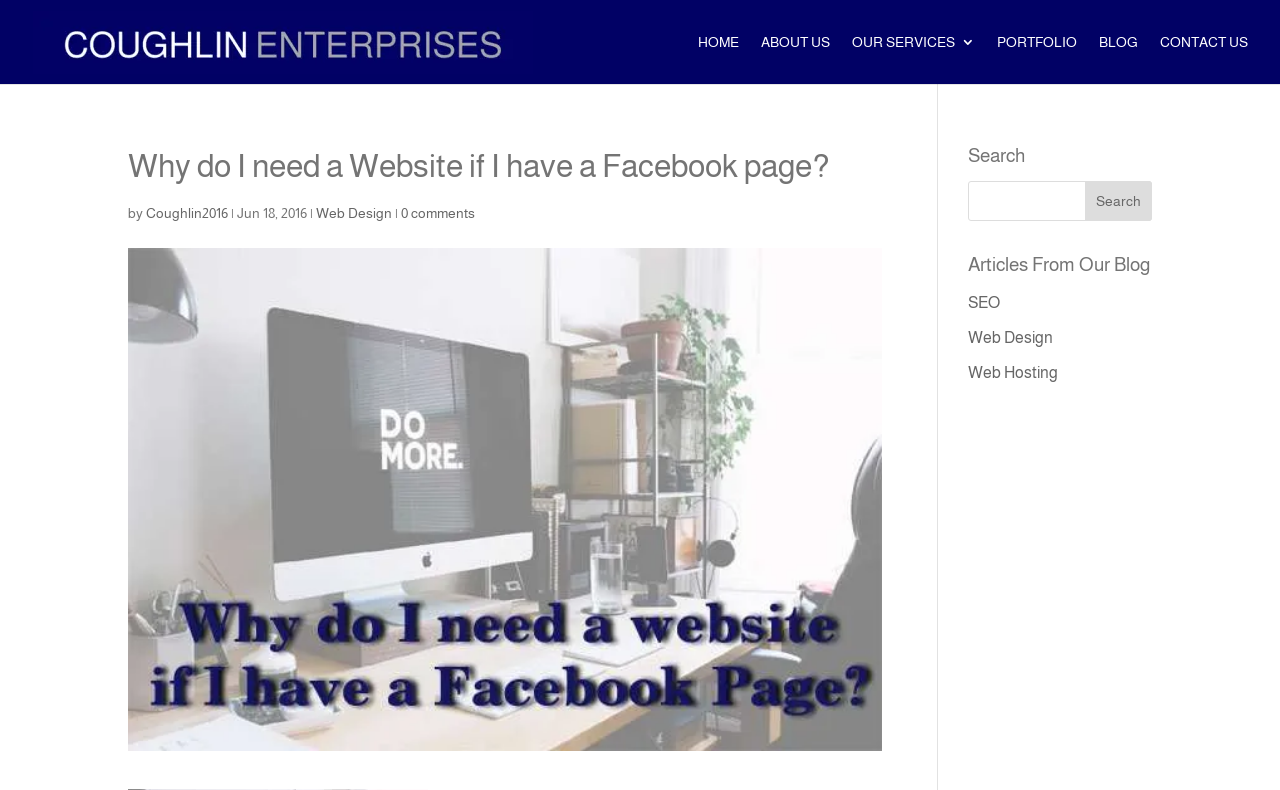Respond to the following question using a concise word or phrase: 
What is the date of the article?

Jun 18, 2016